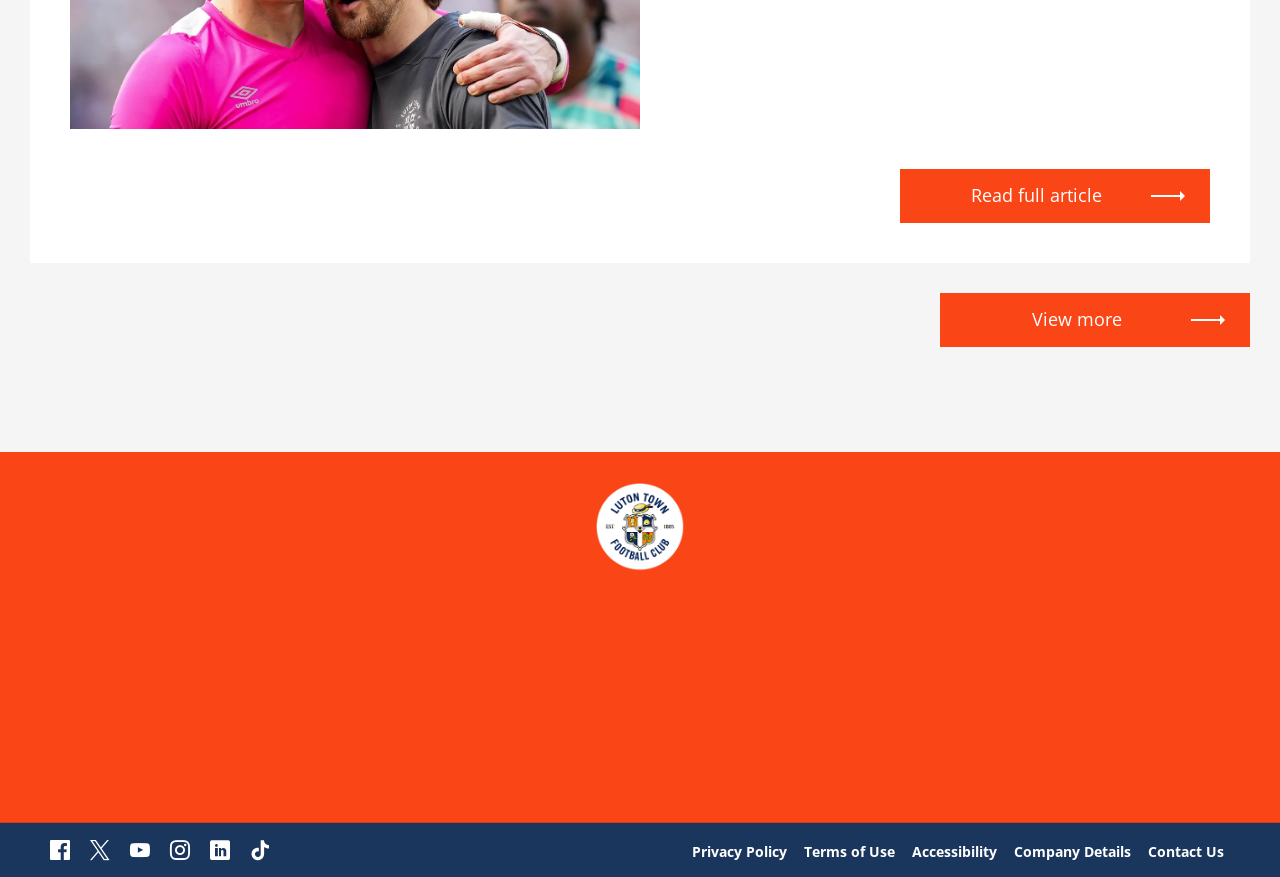Utilize the details in the image to give a detailed response to the question: What social media platforms are linked in the footer?

The social media links are located in the footer section of the page, which is a common design pattern for websites. The links are arranged horizontally, and their text labels match the names of popular social media platforms.